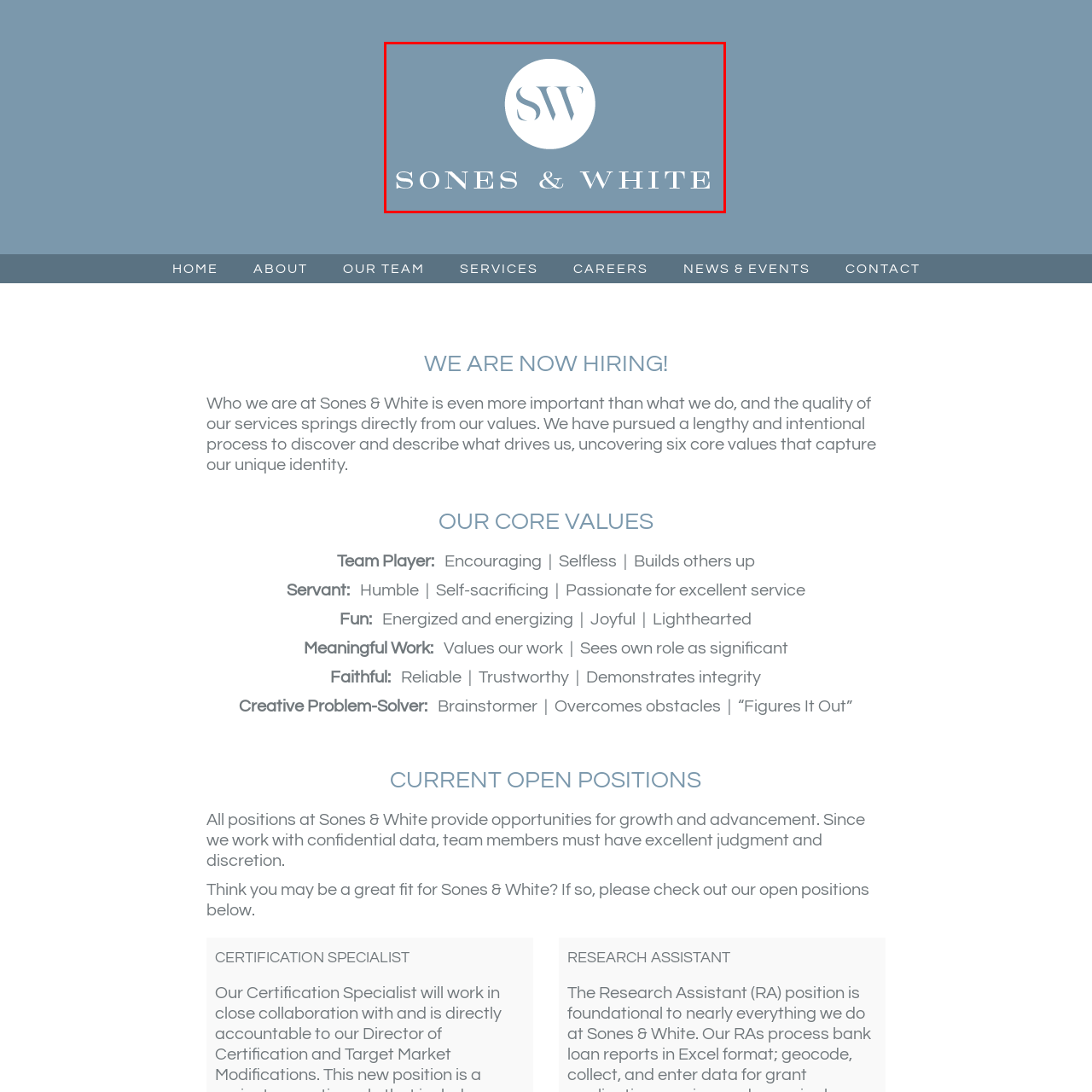Examine the picture highlighted with a red border, What font style is used for the initials 'SW'? Please respond with a single word or phrase.

Serif